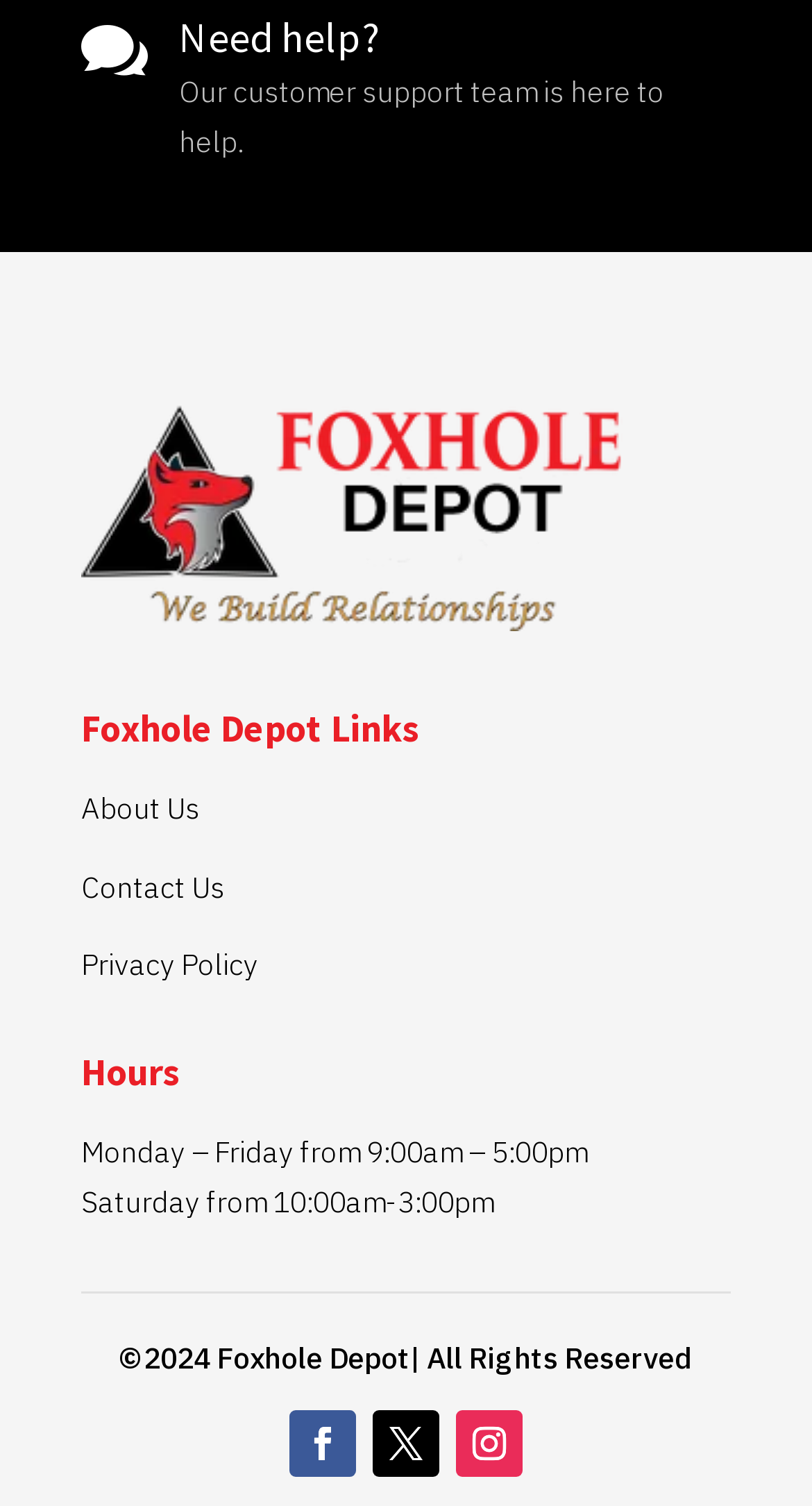Could you indicate the bounding box coordinates of the region to click in order to complete this instruction: "Go to About Us".

[0.1, 0.524, 0.246, 0.549]